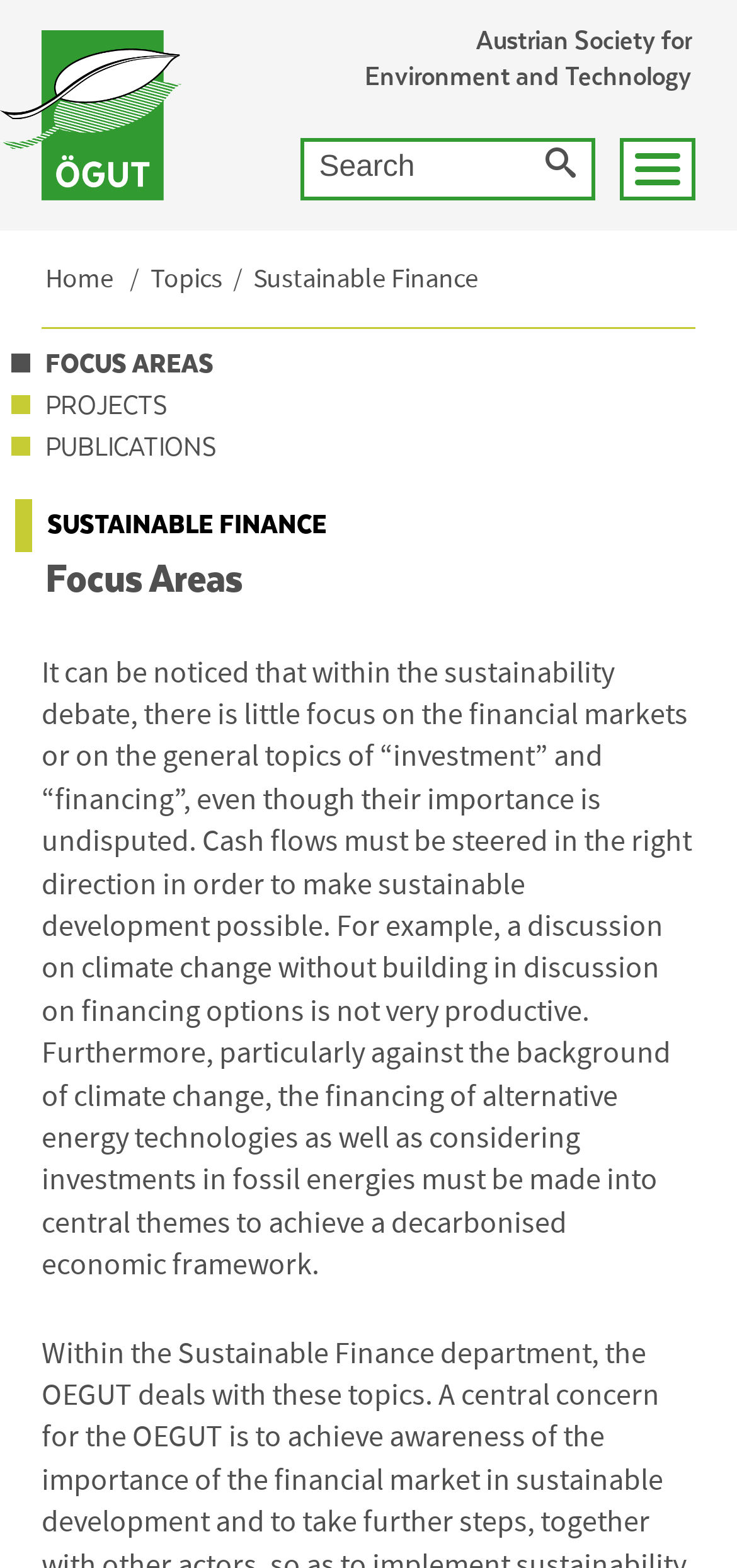Answer the question in a single word or phrase:
What is the text on the top-left corner of the webpage?

Austrian Society for Environment and Technology